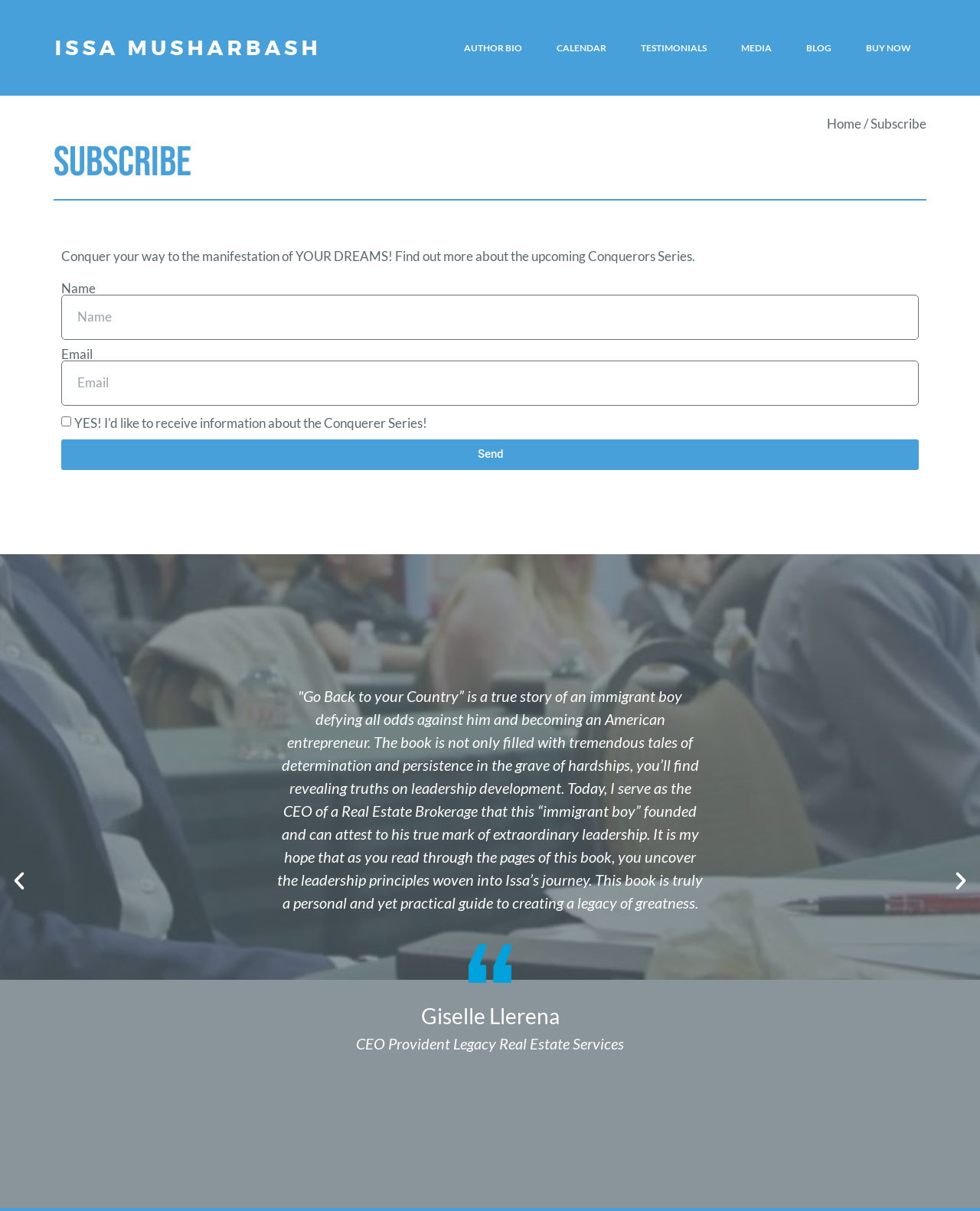How many buttons are there for navigating the slides?
Using the details from the image, give an elaborate explanation to answer the question.

I found two buttons, 'Previous slide' and 'Next slide', which are used to navigate the slides.